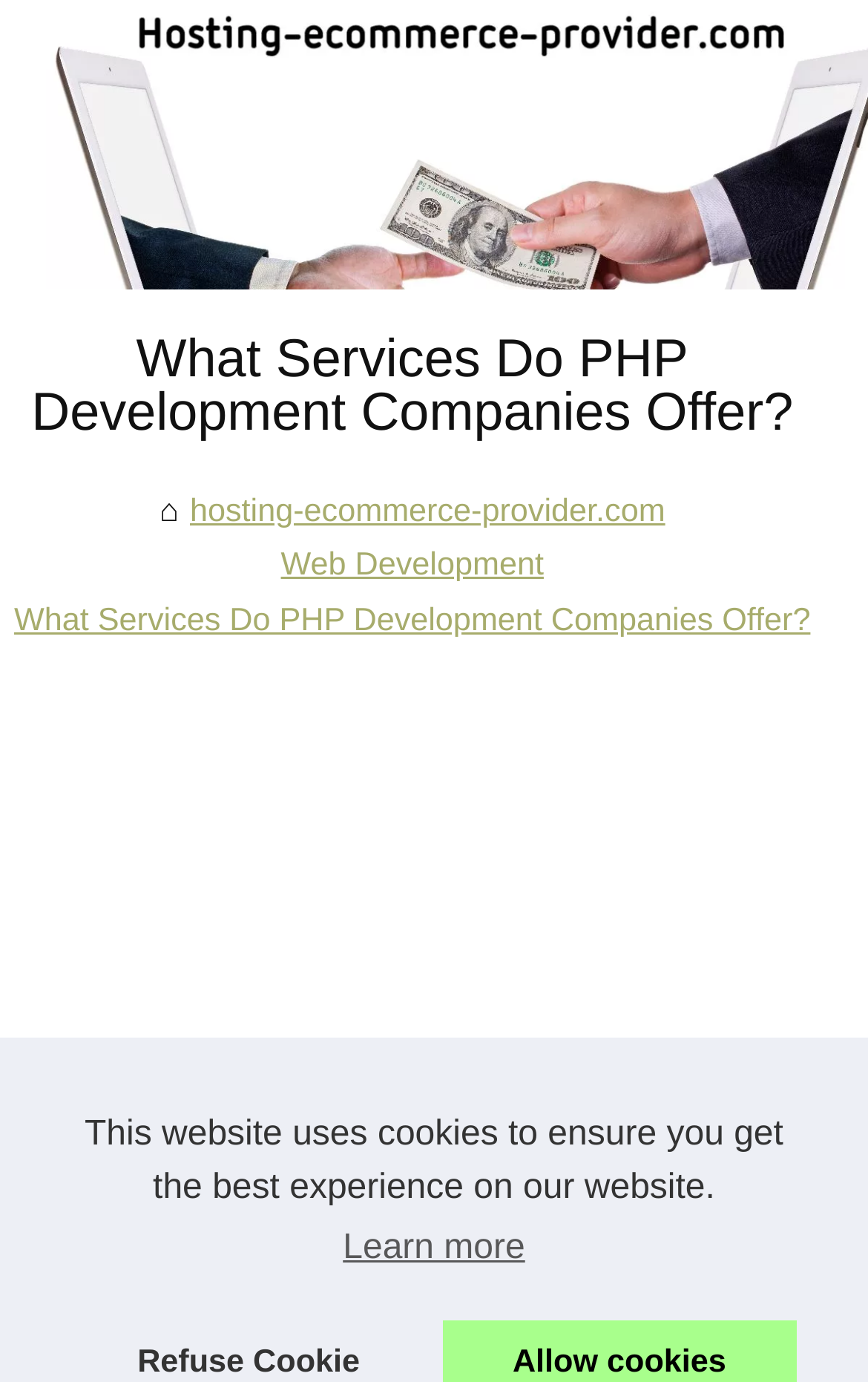What is the topic of this webpage?
Give a detailed and exhaustive answer to the question.

Based on the webpage's content, specifically the heading 'What Services Do PHP Development Companies Offer?' and the links related to PHP development, it is clear that the topic of this webpage is PHP development companies.